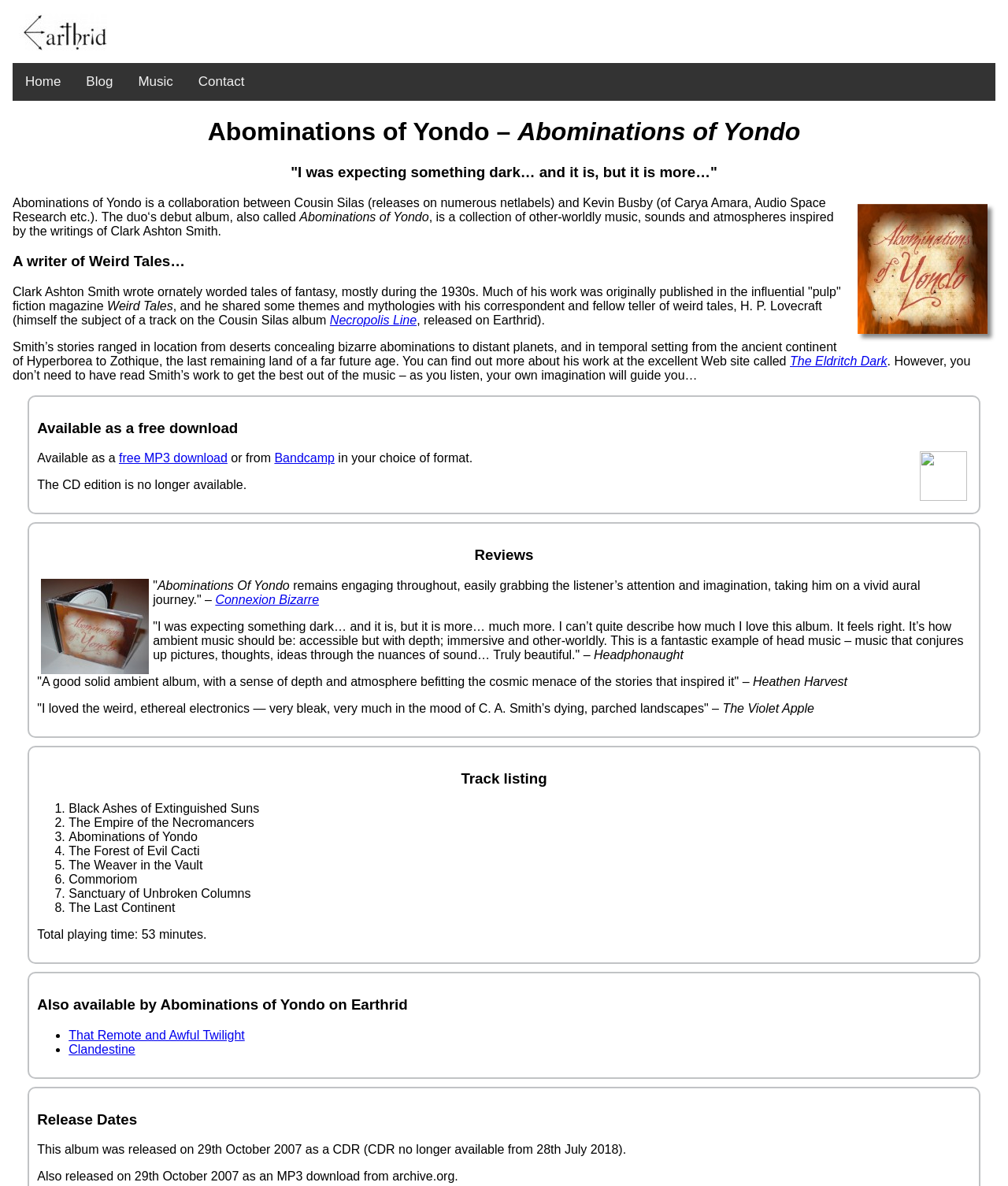Locate the bounding box coordinates of the element that should be clicked to fulfill the instruction: "Explore more music on Bandcamp".

[0.272, 0.381, 0.332, 0.392]